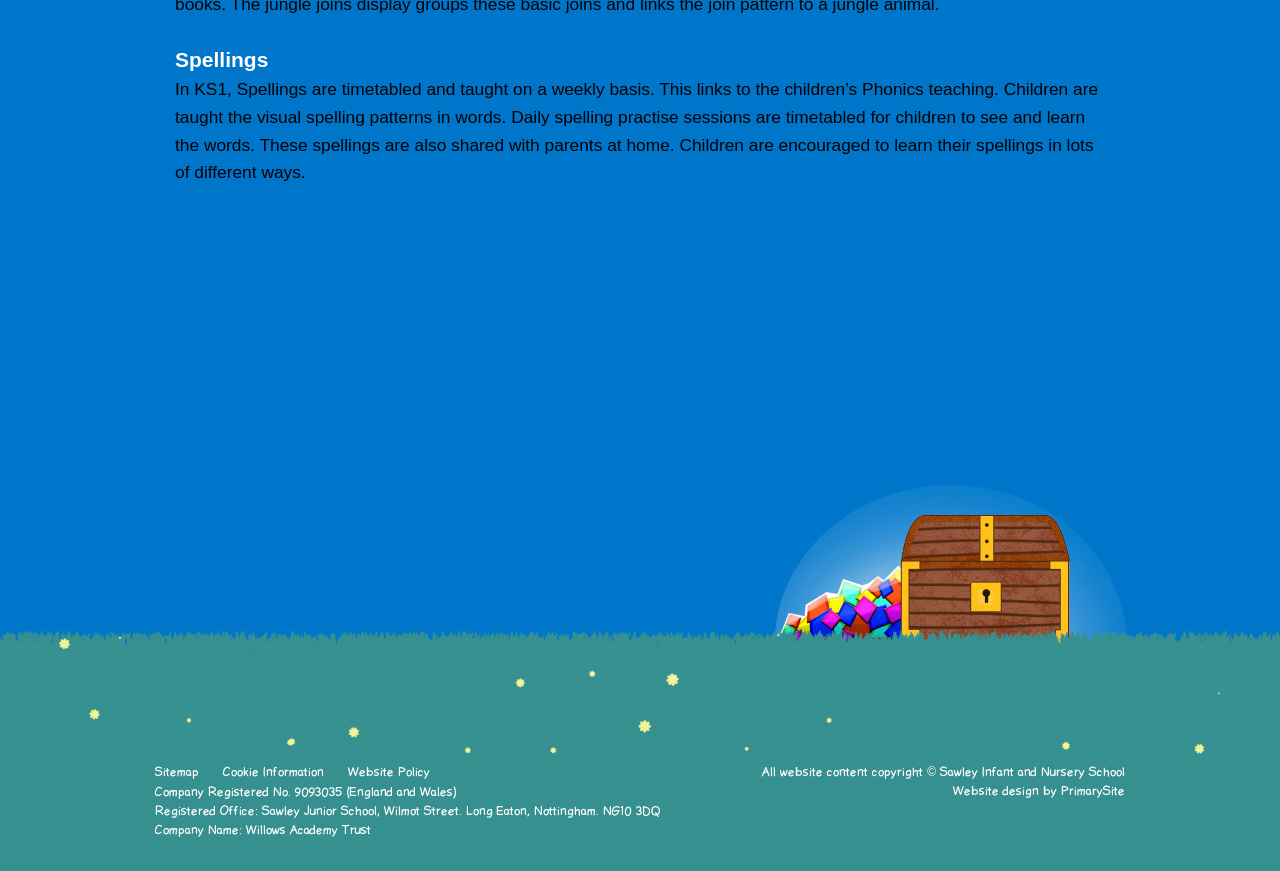Based on the image, please elaborate on the answer to the following question:
What is the topic of the webpage?

The webpage appears to be discussing the topic of spellings, specifically in the context of KS1 education, as indicated by the static text 'Spellings' at the top of the page.